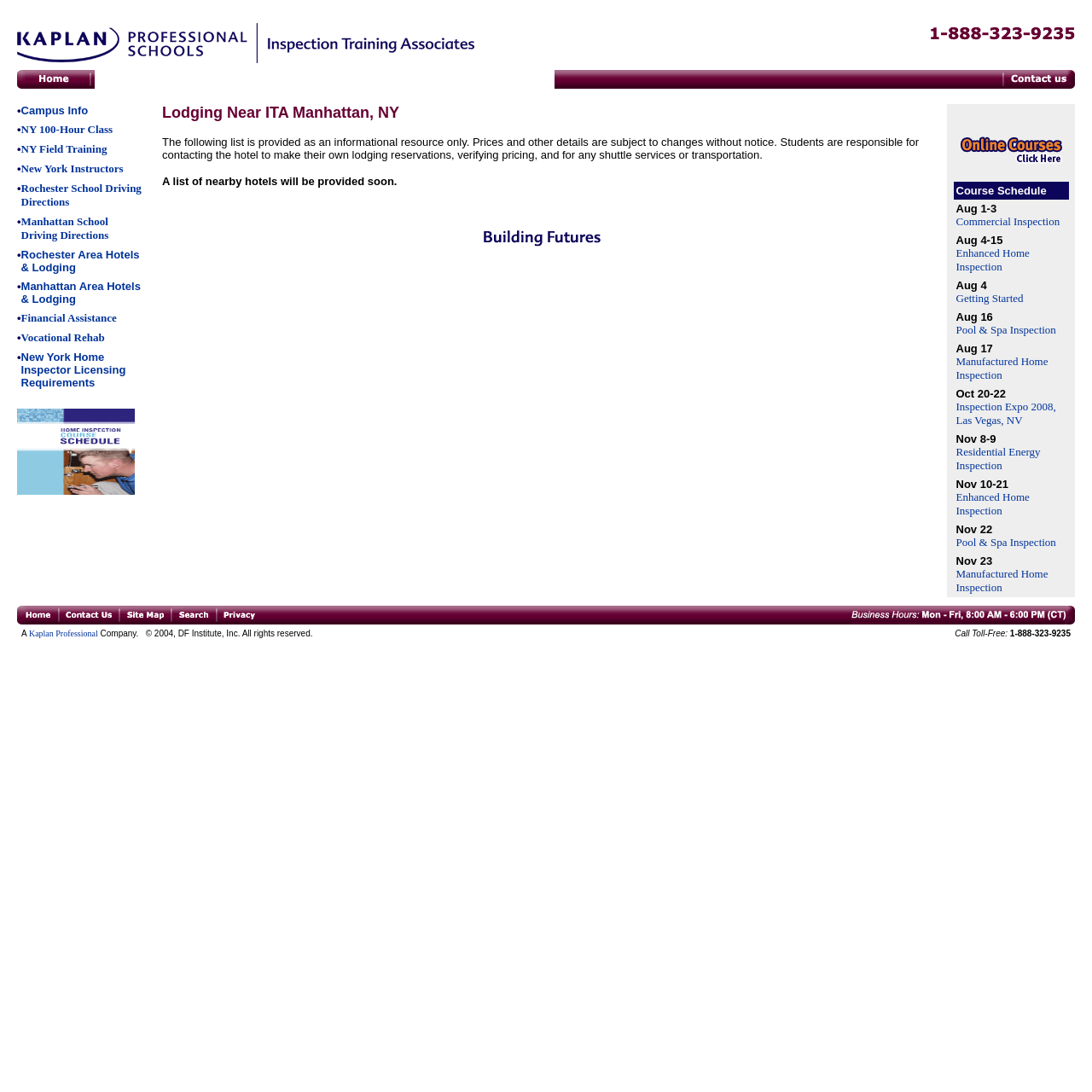How many columns are in the table describing the course schedule?
Provide a detailed answer to the question, using the image to inform your response.

The table describing the course schedule has two columns, one for the date and one for the course description.